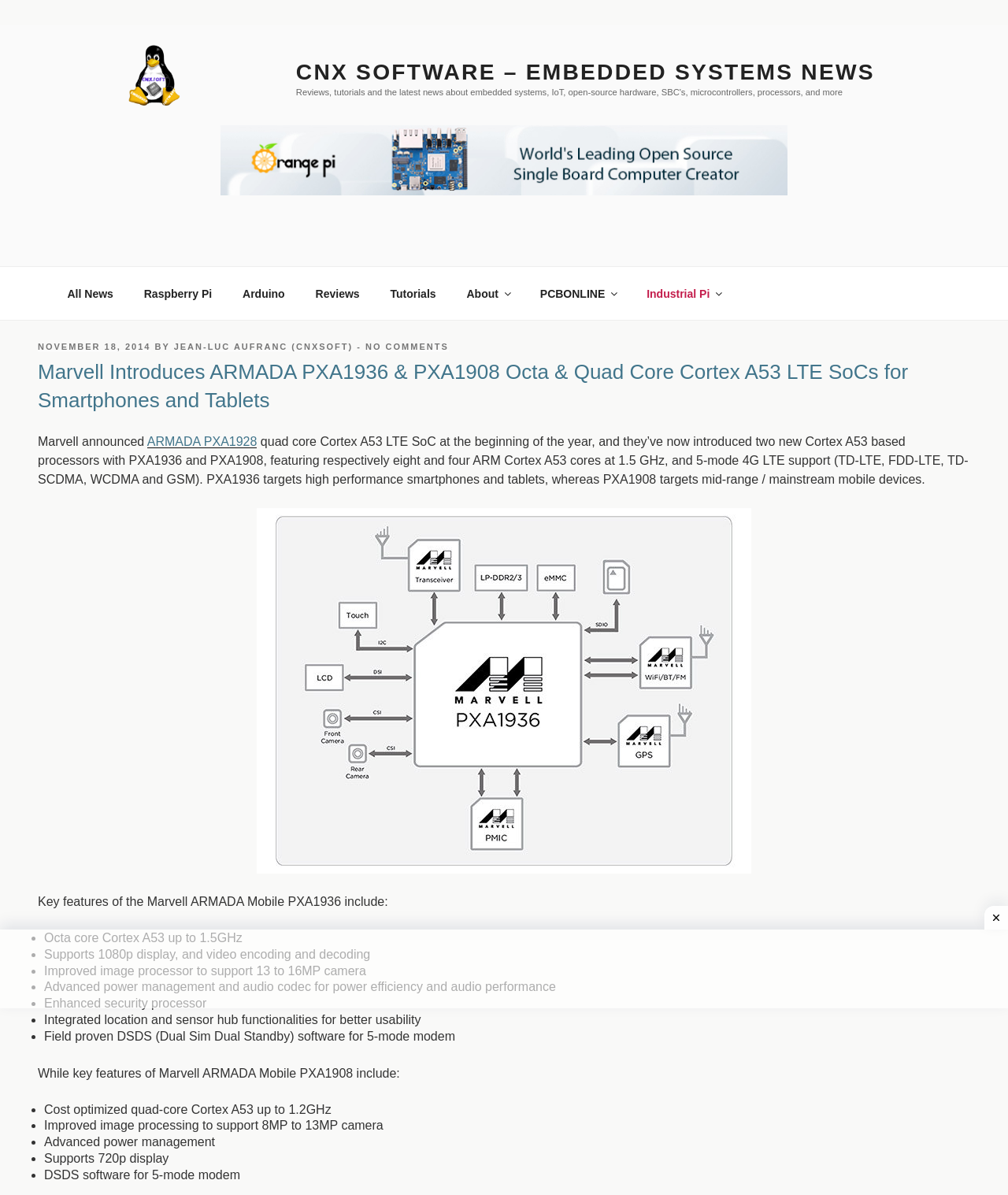Please specify the bounding box coordinates of the element that should be clicked to execute the given instruction: 'Click on the CNX Software link'. Ensure the coordinates are four float numbers between 0 and 1, expressed as [left, top, right, bottom].

[0.122, 0.037, 0.209, 0.094]